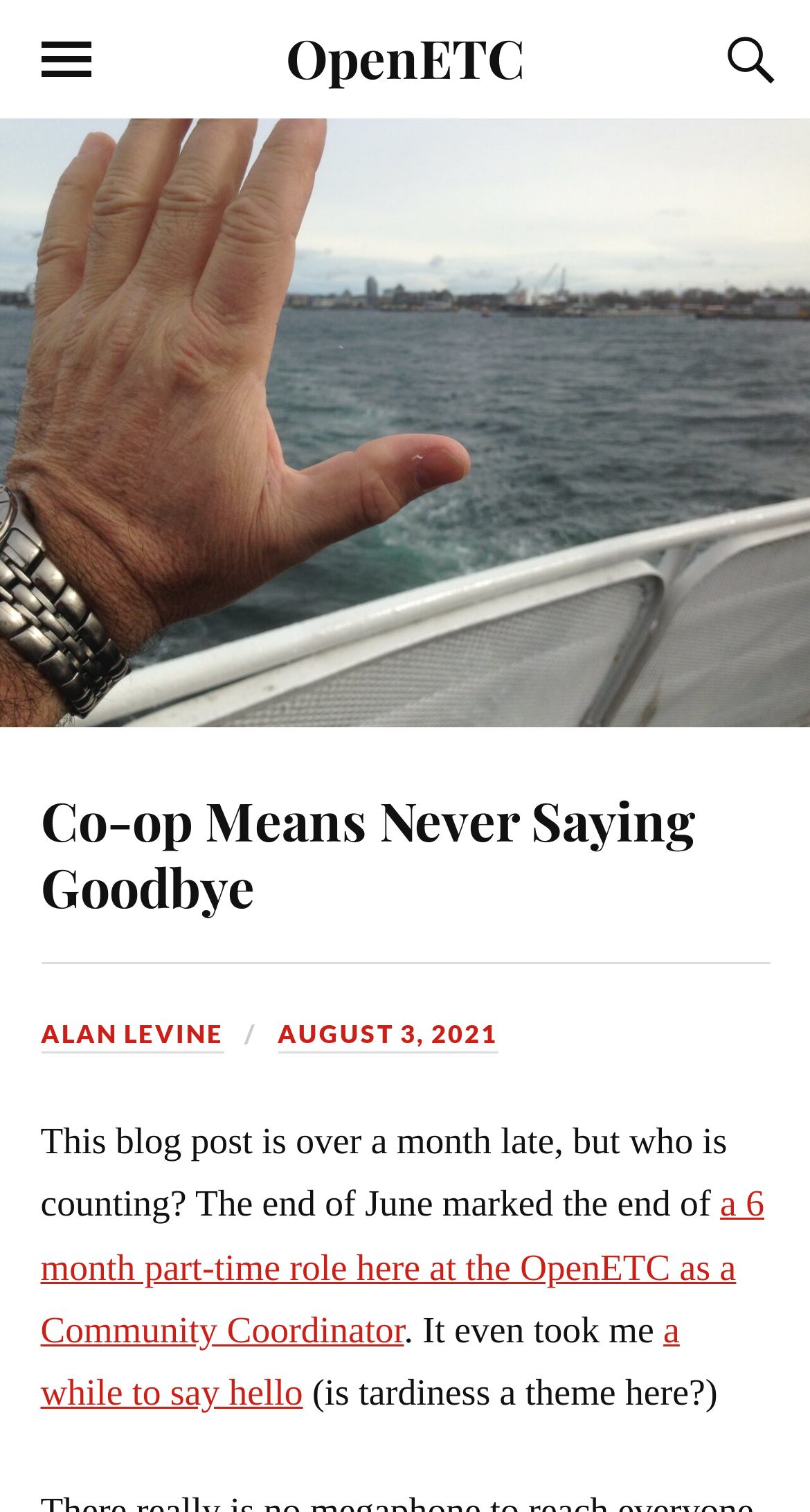Please find the bounding box coordinates of the clickable region needed to complete the following instruction: "visit ALAN LEVINE's page". The bounding box coordinates must consist of four float numbers between 0 and 1, i.e., [left, top, right, bottom].

[0.05, 0.673, 0.276, 0.696]